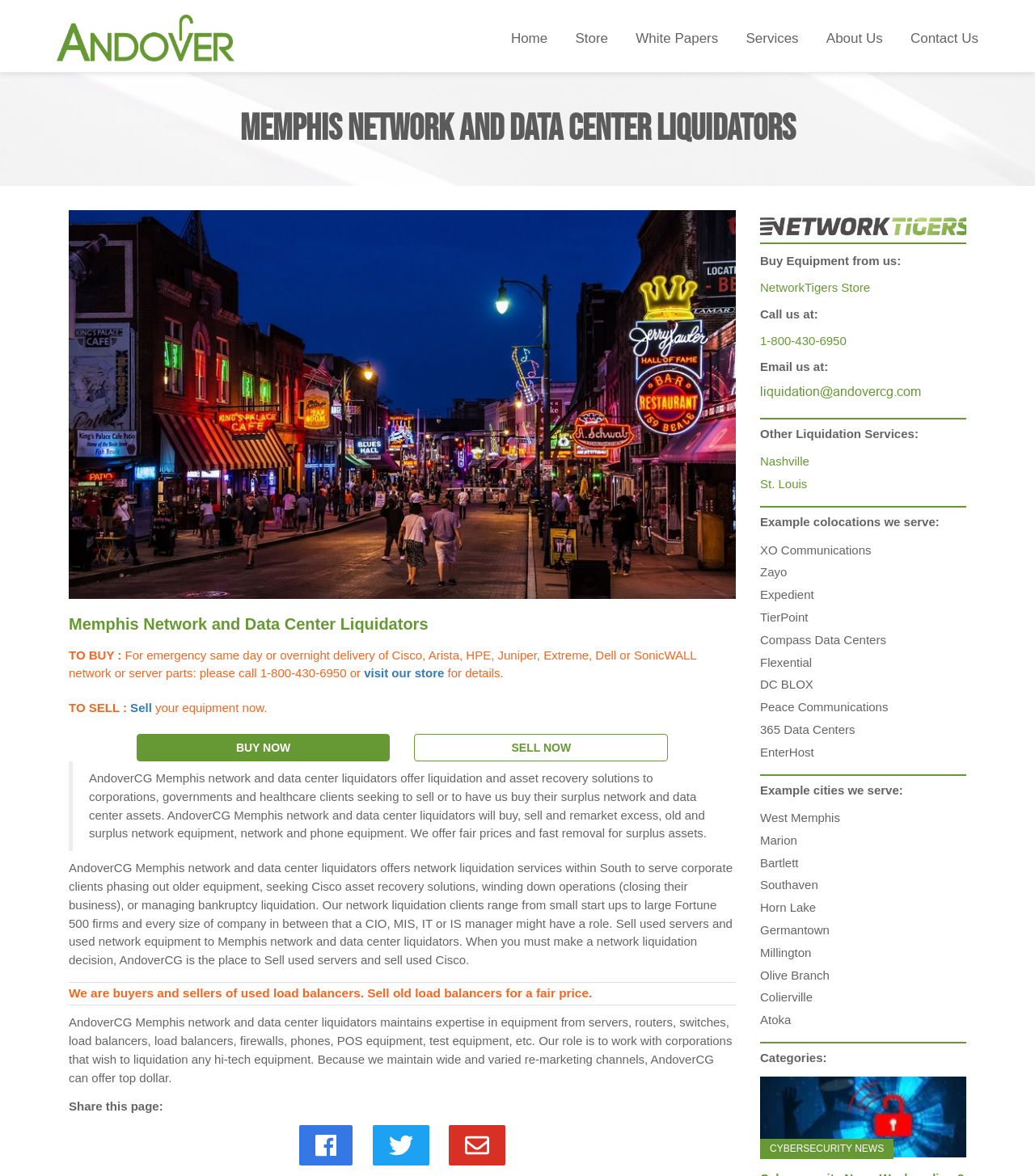What type of equipment does Memphis Network Liquidators buy and sell?
Please give a detailed and elaborate explanation in response to the question.

Based on the webpage content, Memphis Network Liquidators buys and sells network equipment, including servers, routers, switches, load balancers, firewalls, phones, POS equipment, test equipment, etc.